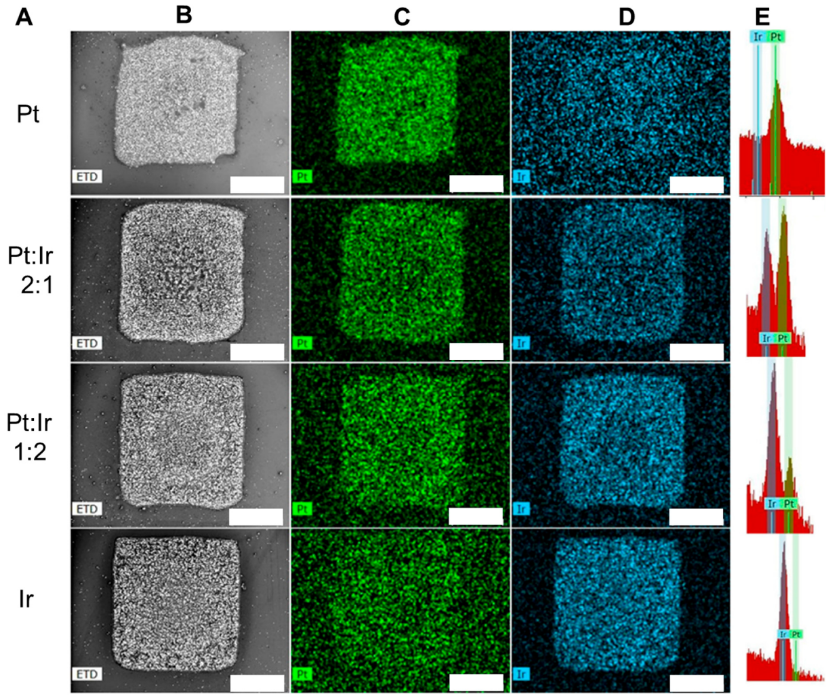Using a single word or phrase, answer the following question: 
What is the purpose of the scale bar in the micrographs?

Emphasizing structural uniformity